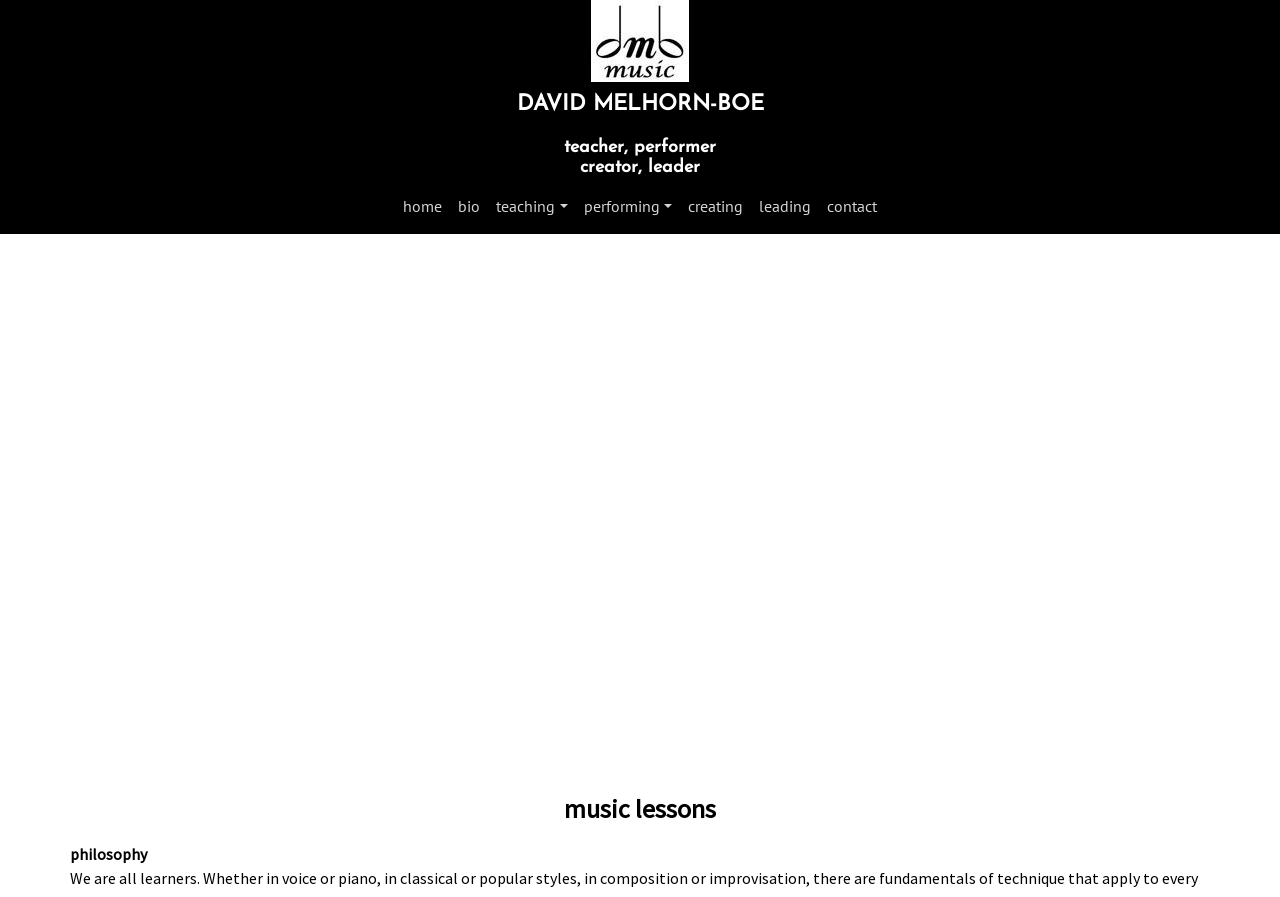Identify the bounding box for the element characterized by the following description: "creating".

[0.531, 0.208, 0.586, 0.252]